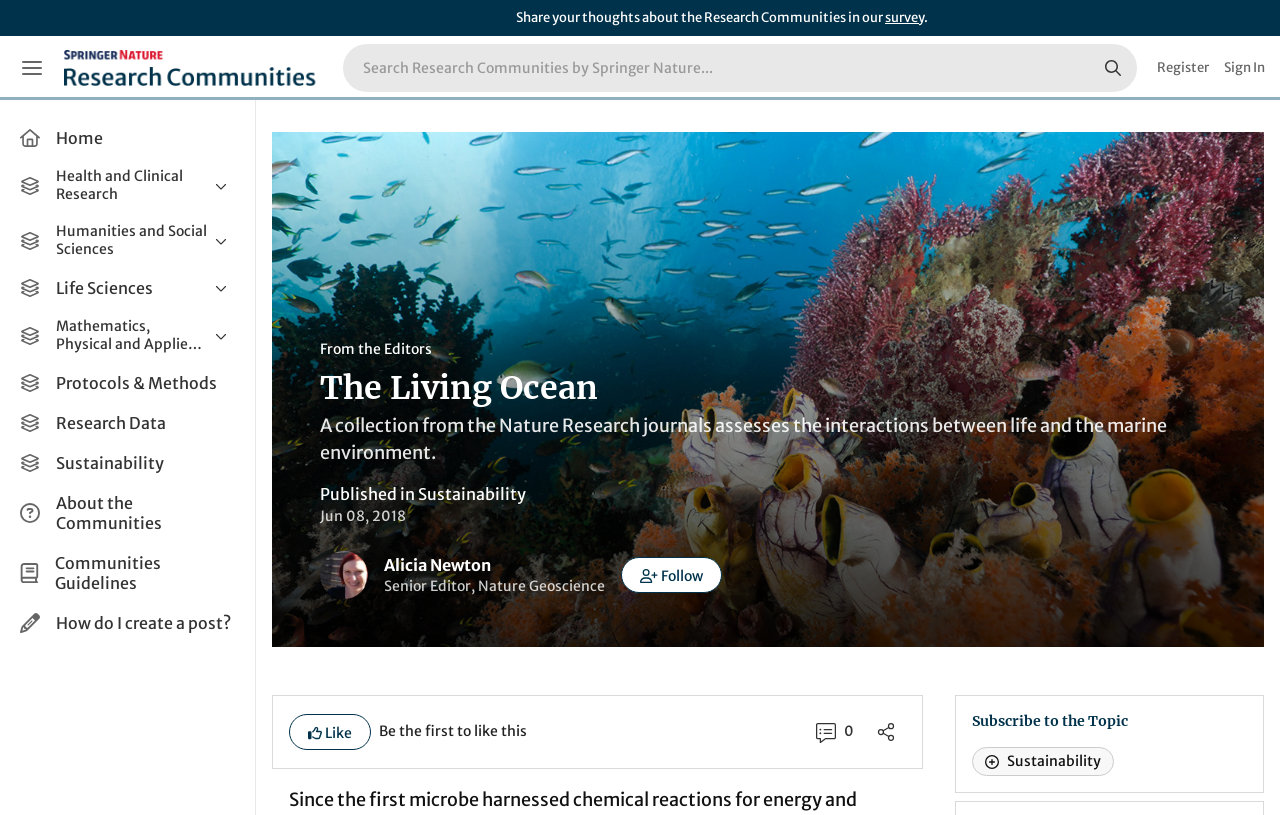Identify the bounding box coordinates of the section that should be clicked to achieve the task described: "Learn about Biomedical Research".

[0.011, 0.259, 0.188, 0.297]